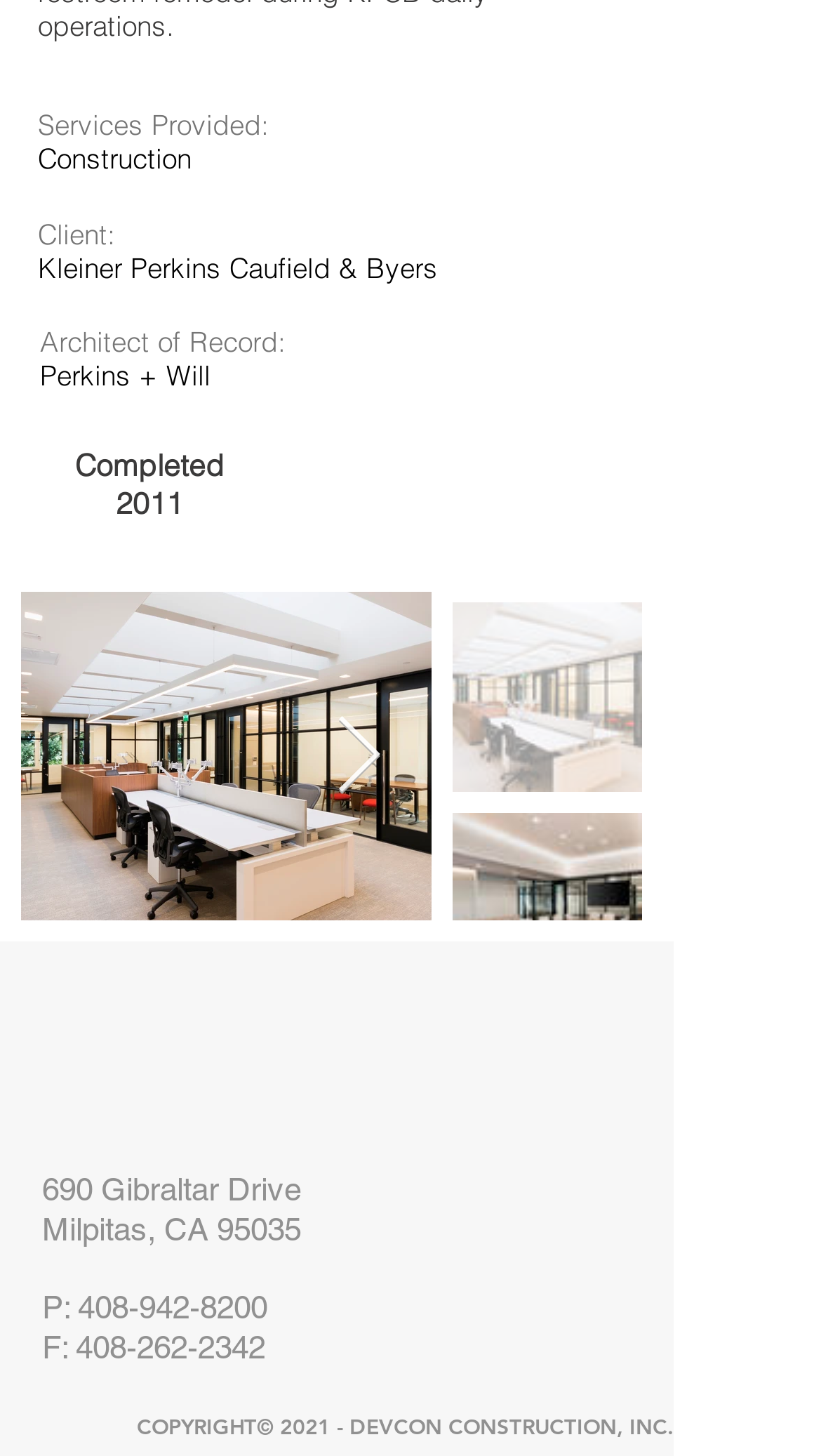What is the year the project was completed?
Refer to the image and provide a detailed answer to the question.

I found the answer by looking at the text 'Completed 2011' which is located below the 'Architect of Record:' text.